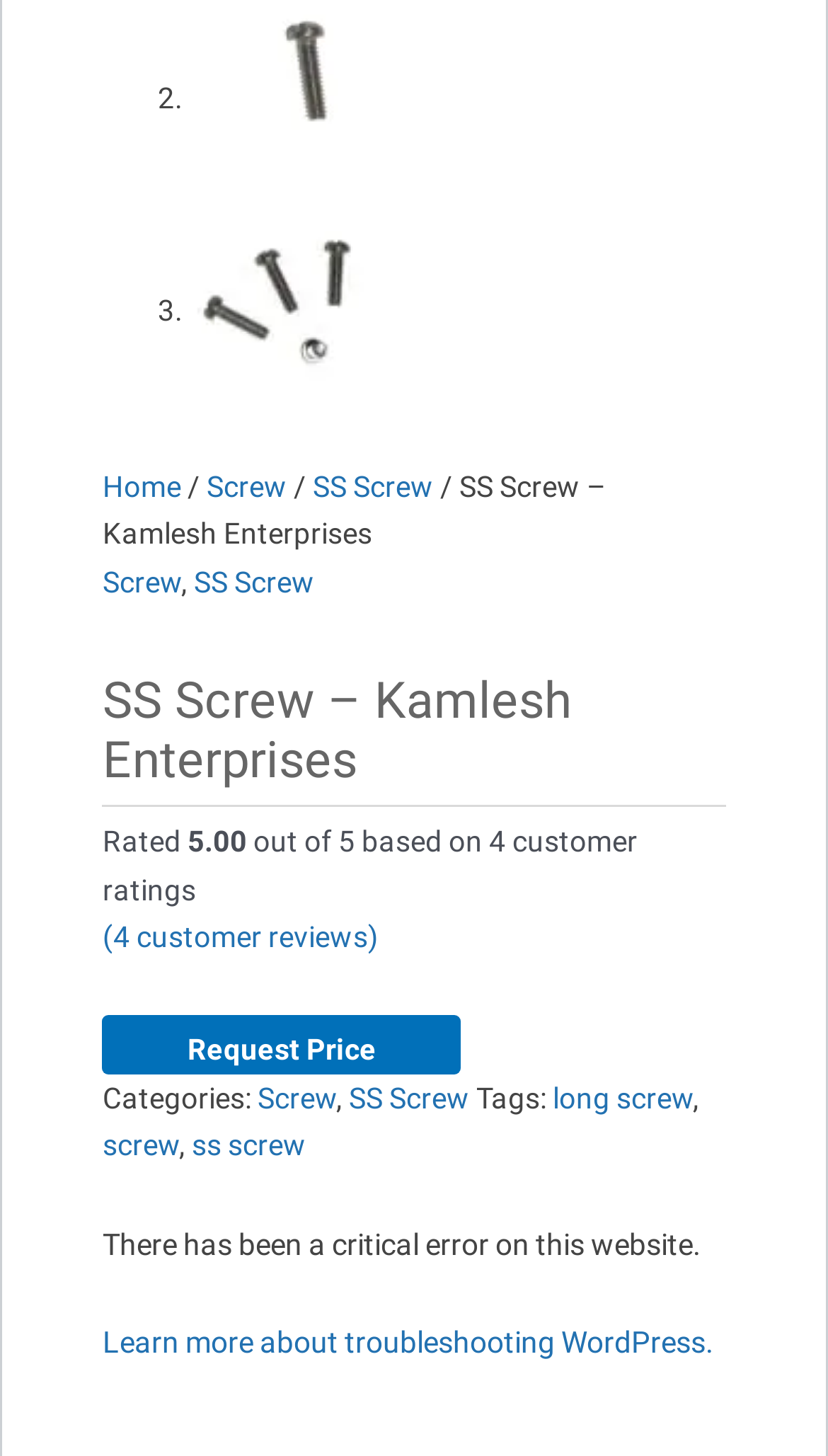Find the bounding box coordinates of the element to click in order to complete this instruction: "Click on the 'Learn more about troubleshooting WordPress' link". The bounding box coordinates must be four float numbers between 0 and 1, denoted as [left, top, right, bottom].

[0.124, 0.91, 0.862, 0.933]